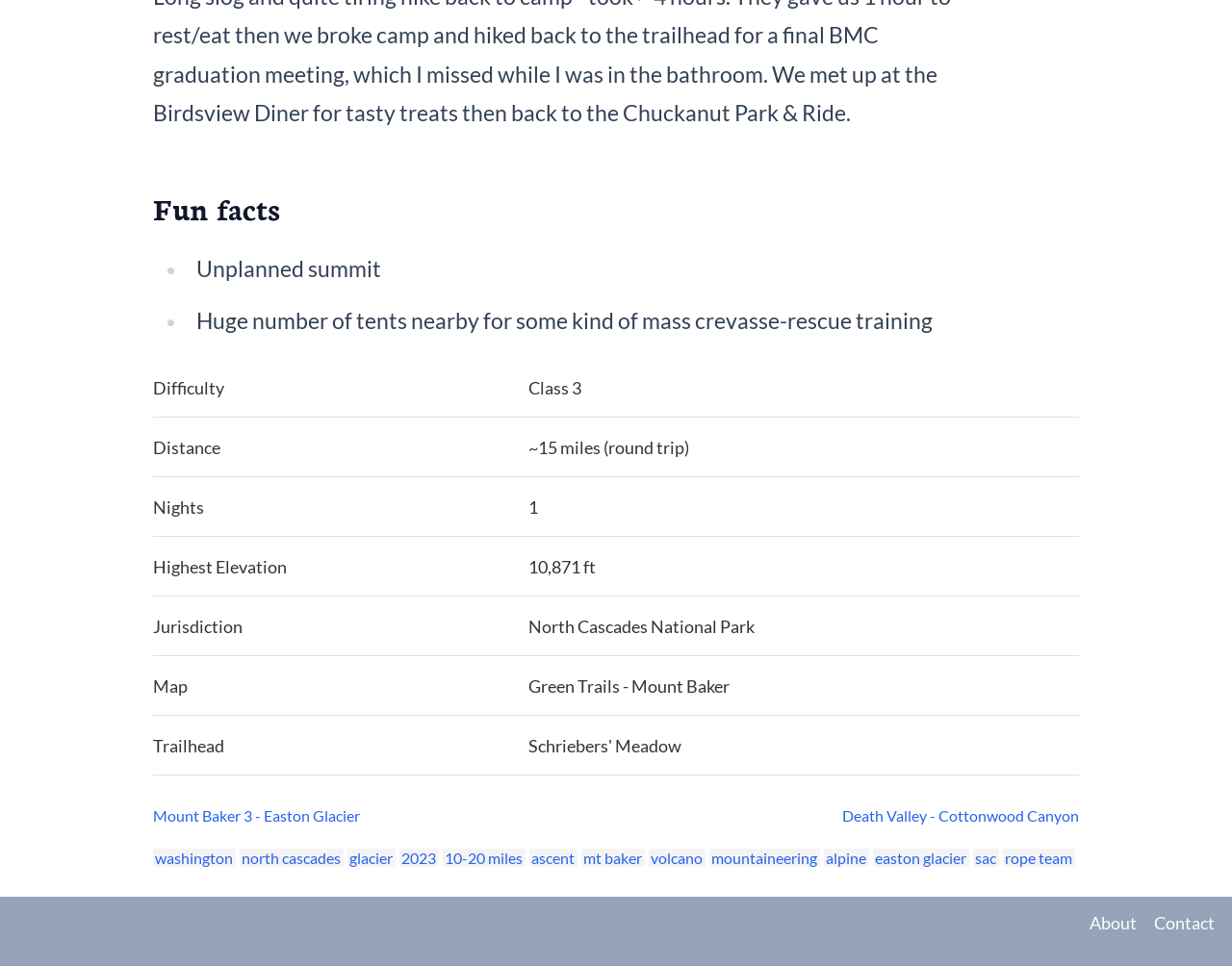Determine the bounding box for the HTML element described here: "rope team". The coordinates should be given as [left, top, right, bottom] with each number being a float between 0 and 1.

[0.814, 0.874, 0.872, 0.901]